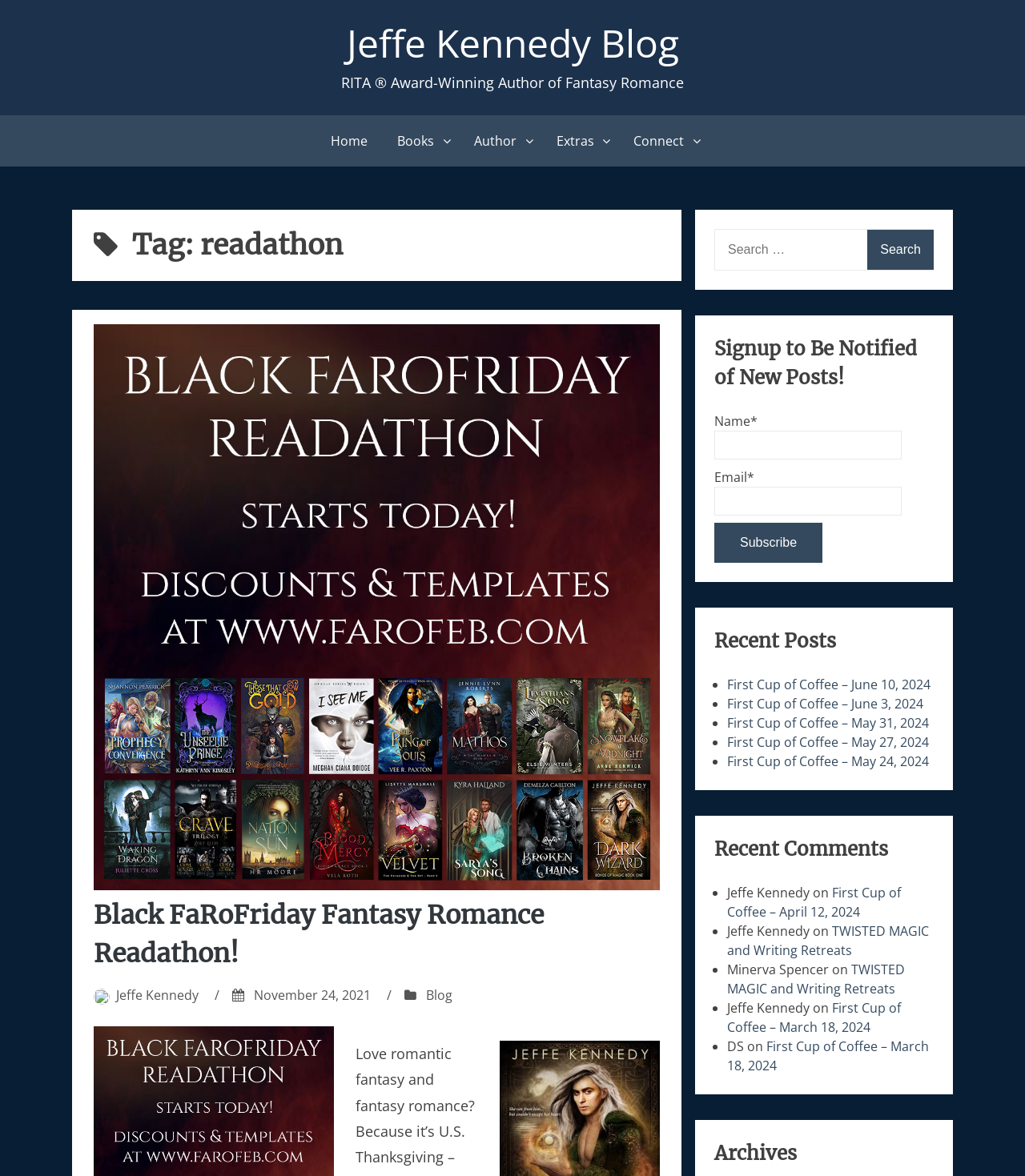Find the bounding box coordinates of the area that needs to be clicked in order to achieve the following instruction: "View the 'Archives'". The coordinates should be specified as four float numbers between 0 and 1, i.e., [left, top, right, bottom].

[0.697, 0.969, 0.911, 0.993]